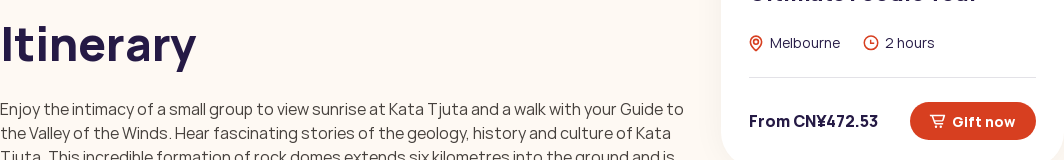Refer to the image and provide a thorough answer to this question:
How long does the tour last?

The estimated duration of the tour is stated in the caption as two hours, providing travelers with an idea of the time commitment required for this unique experience.